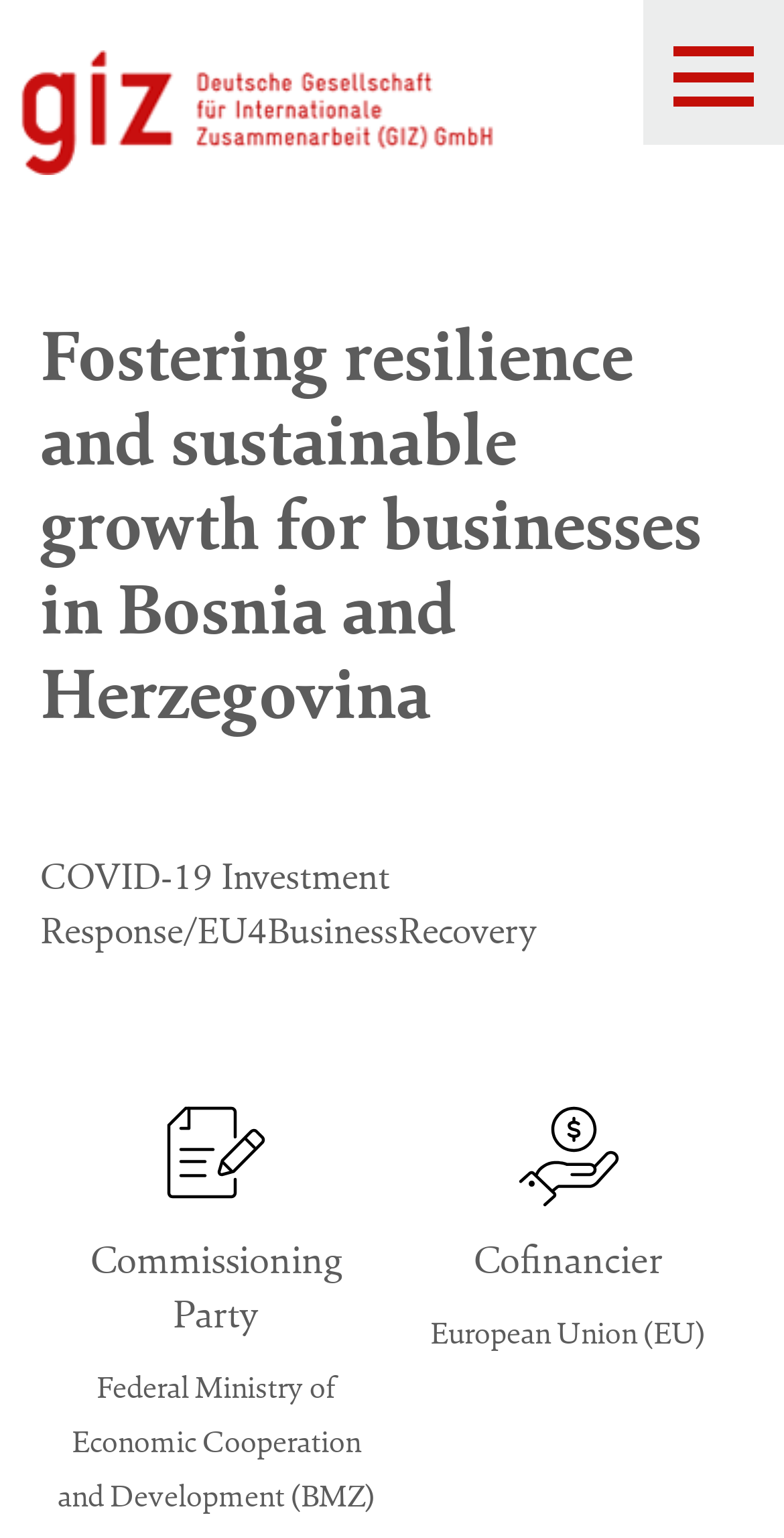What is the industry shown in the image?
Please give a detailed and elaborate explanation in response to the question.

The industry shown in the image is likely to be wood or metal, as the person is operating a grinder in a workshop, which is a common tool used in these industries.